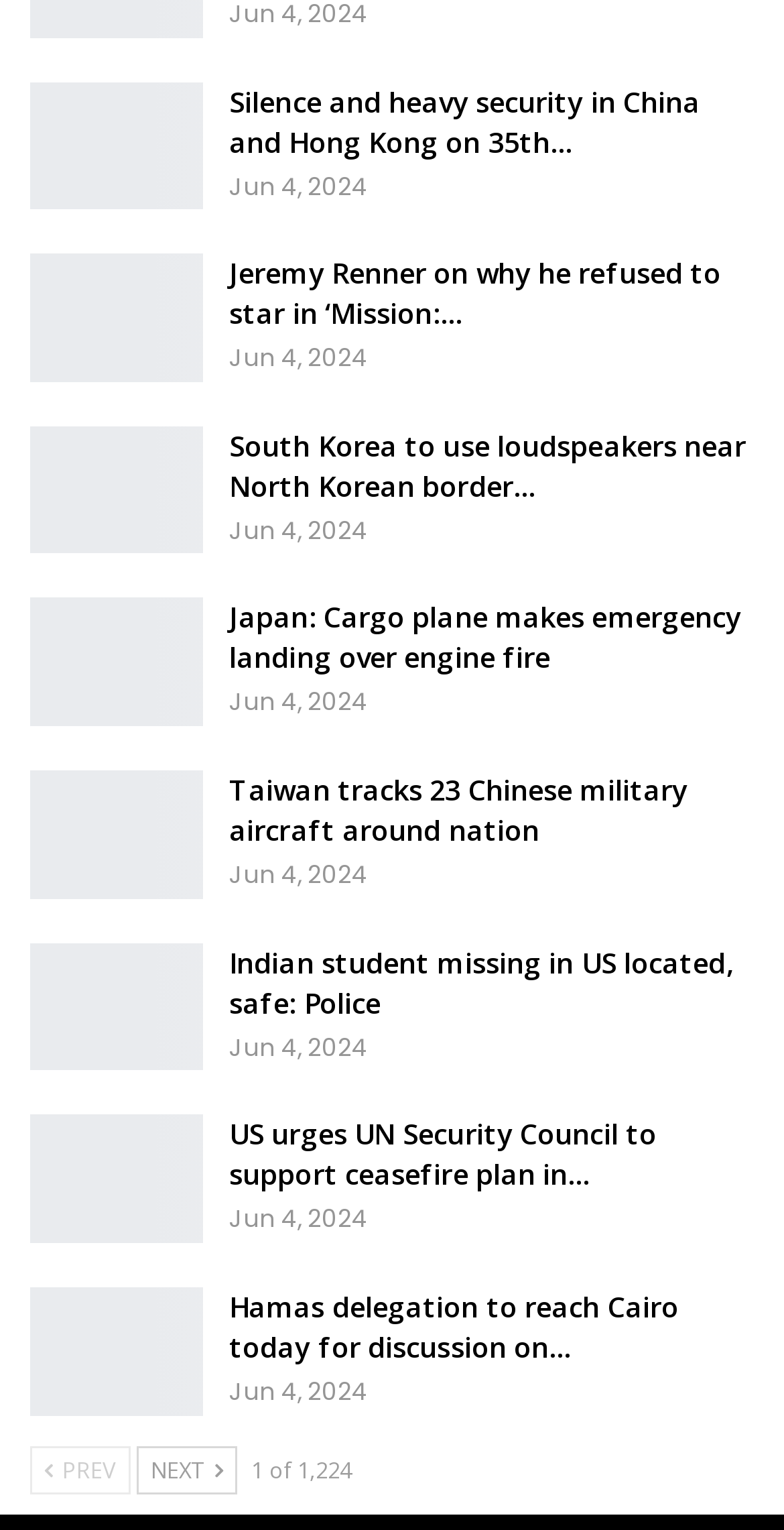Please pinpoint the bounding box coordinates for the region I should click to adhere to this instruction: "Go to the previous page".

[0.038, 0.945, 0.167, 0.976]